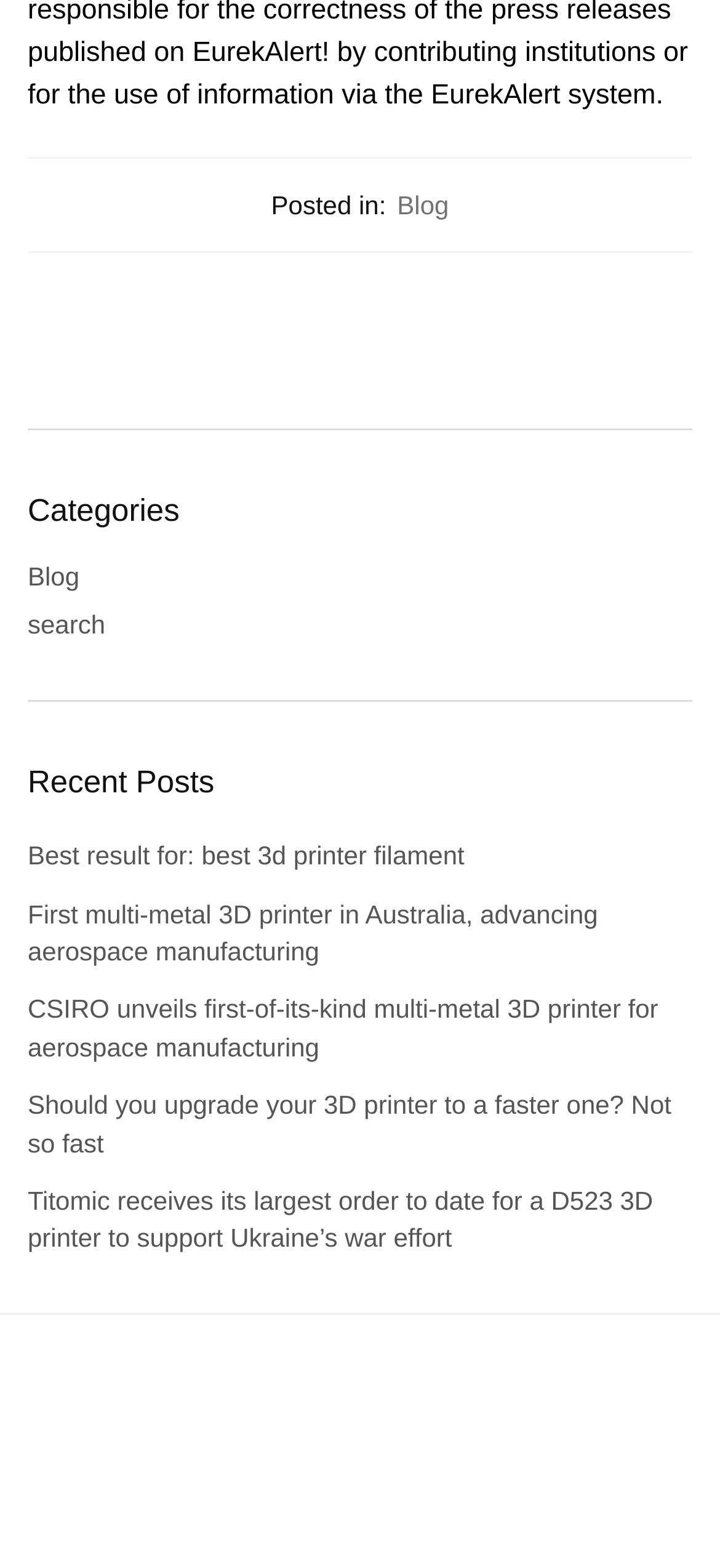Please determine the bounding box coordinates of the element's region to click in order to carry out the following instruction: "Search for something". The coordinates should be four float numbers between 0 and 1, i.e., [left, top, right, bottom].

[0.038, 0.388, 0.146, 0.407]